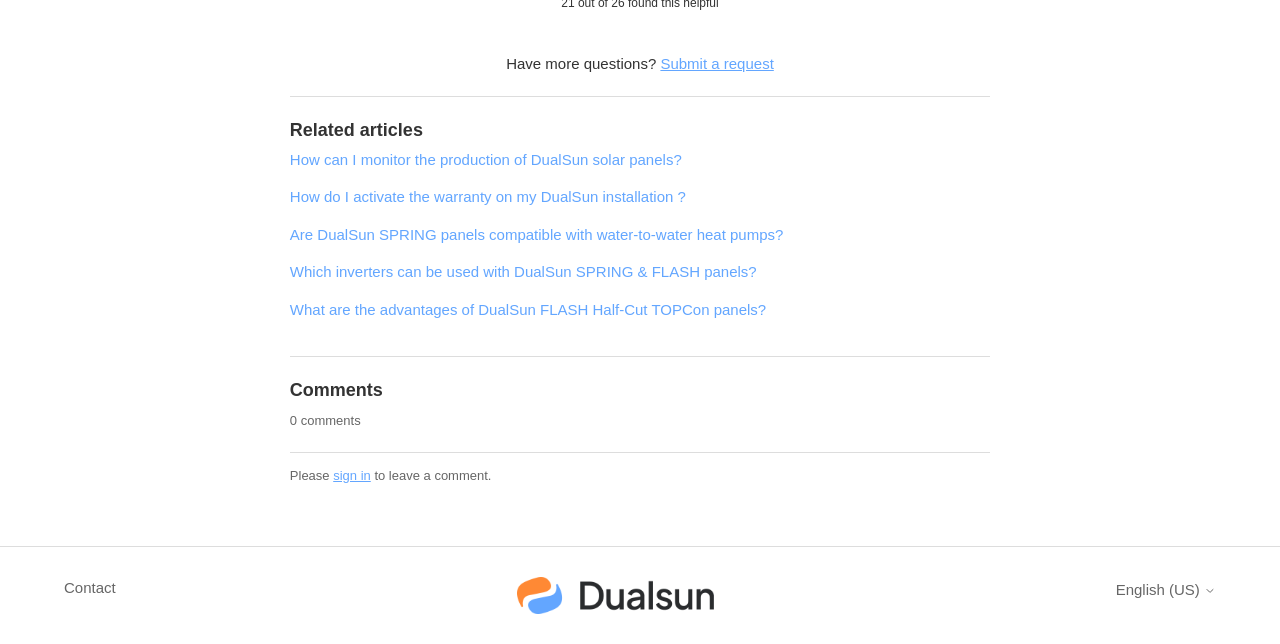Please specify the bounding box coordinates of the clickable section necessary to execute the following command: "Sign in to leave a comment".

[0.26, 0.726, 0.29, 0.75]